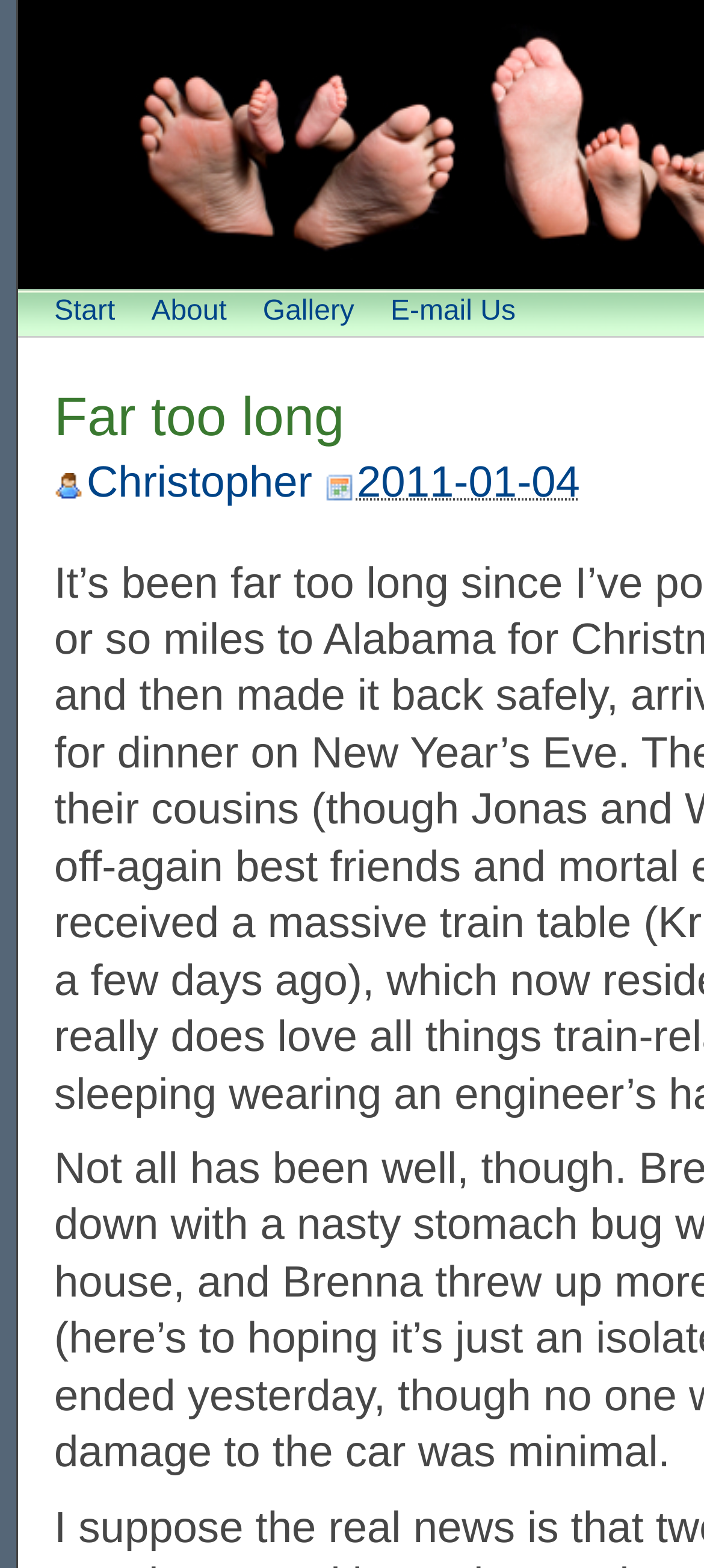What is the name of the person mentioned in the webpage?
Refer to the image and provide a concise answer in one word or phrase.

Christopher